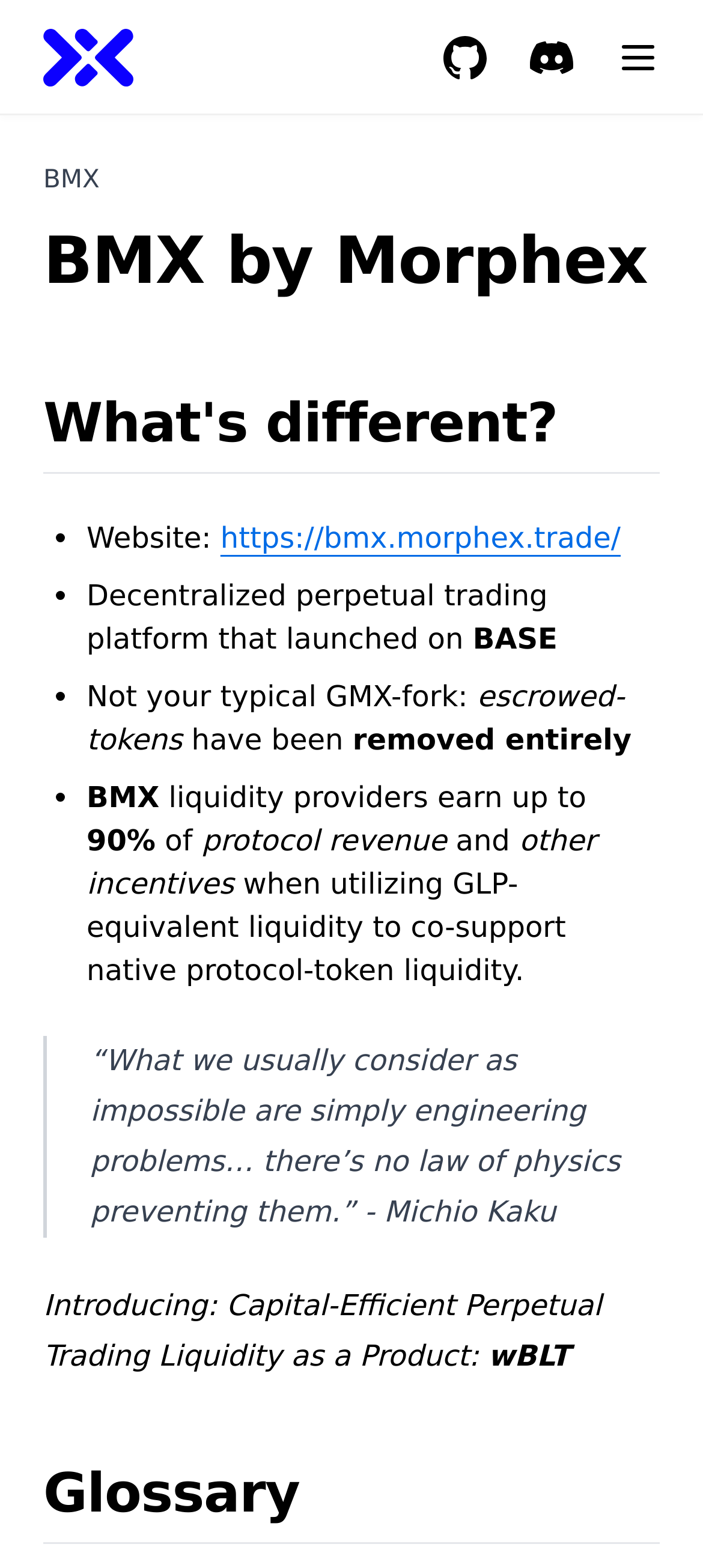Based on the element description: "Business Plan", identify the bounding box coordinates for this UI element. The coordinates must be four float numbers between 0 and 1, listed as [left, top, right, bottom].

None